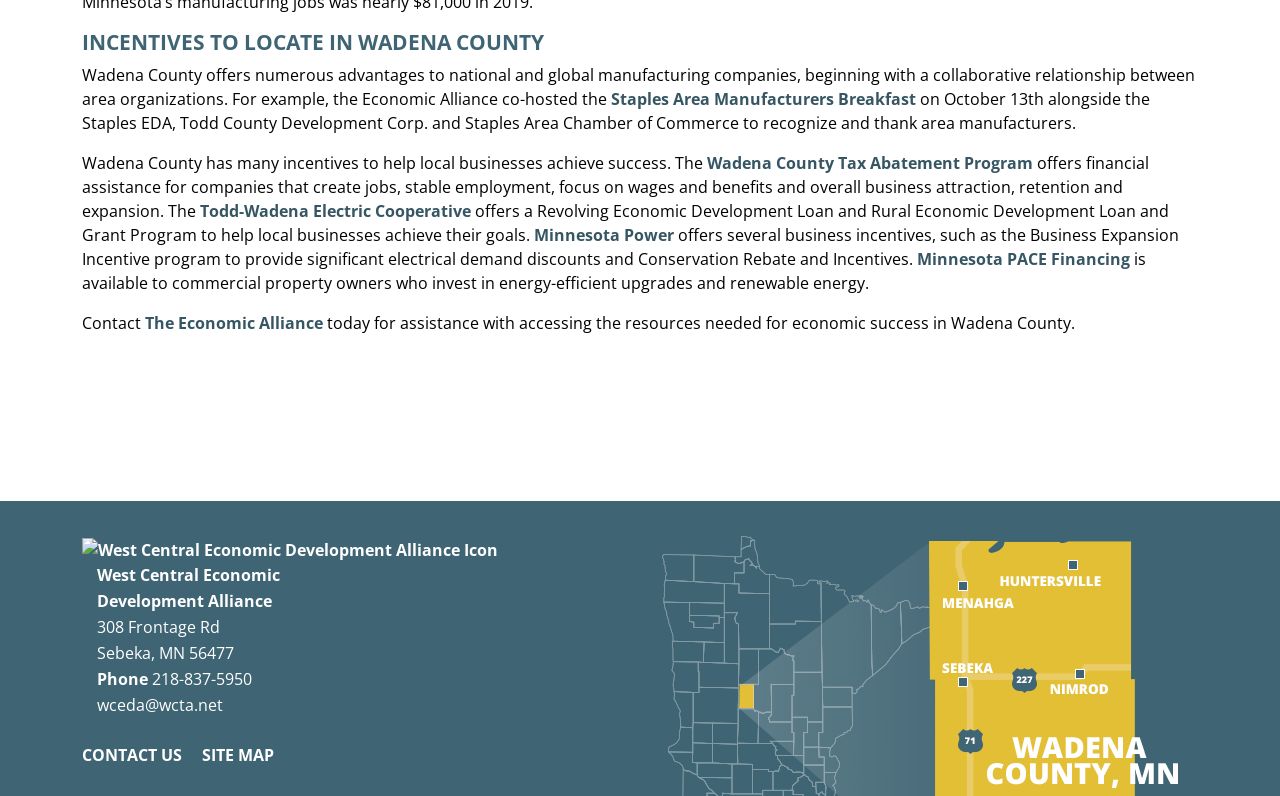Show the bounding box coordinates of the element that should be clicked to complete the task: "Visit The Economic Alliance".

[0.113, 0.392, 0.252, 0.42]